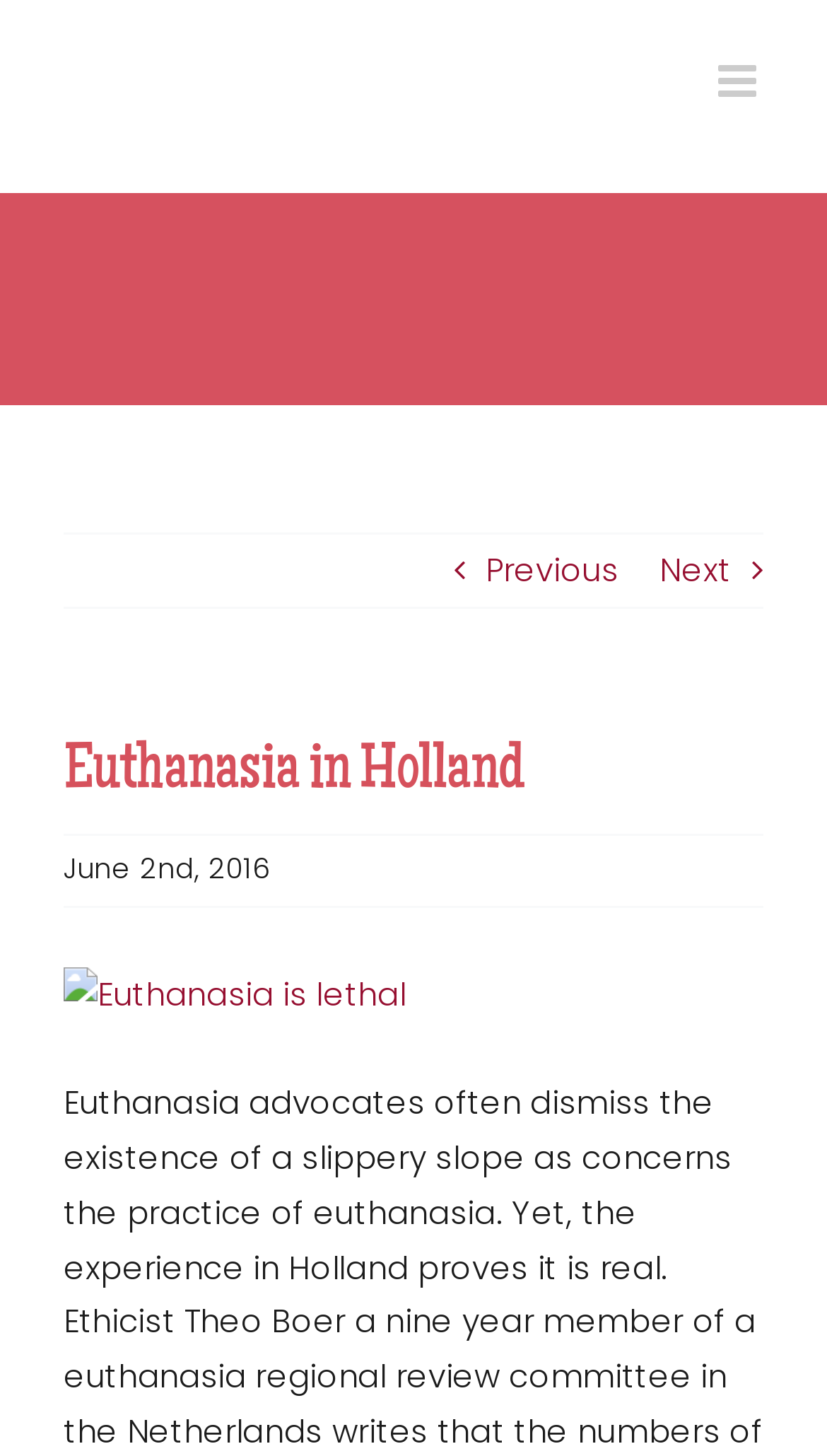Please provide a comprehensive response to the question below by analyzing the image: 
What is the purpose of the button on the top-right corner?

I found the purpose of the button by looking at the link element with the text 'Toggle mobile menu', which is located on the top-right corner of the webpage. This button is likely to be used to toggle the mobile menu, as its text and location suggest.